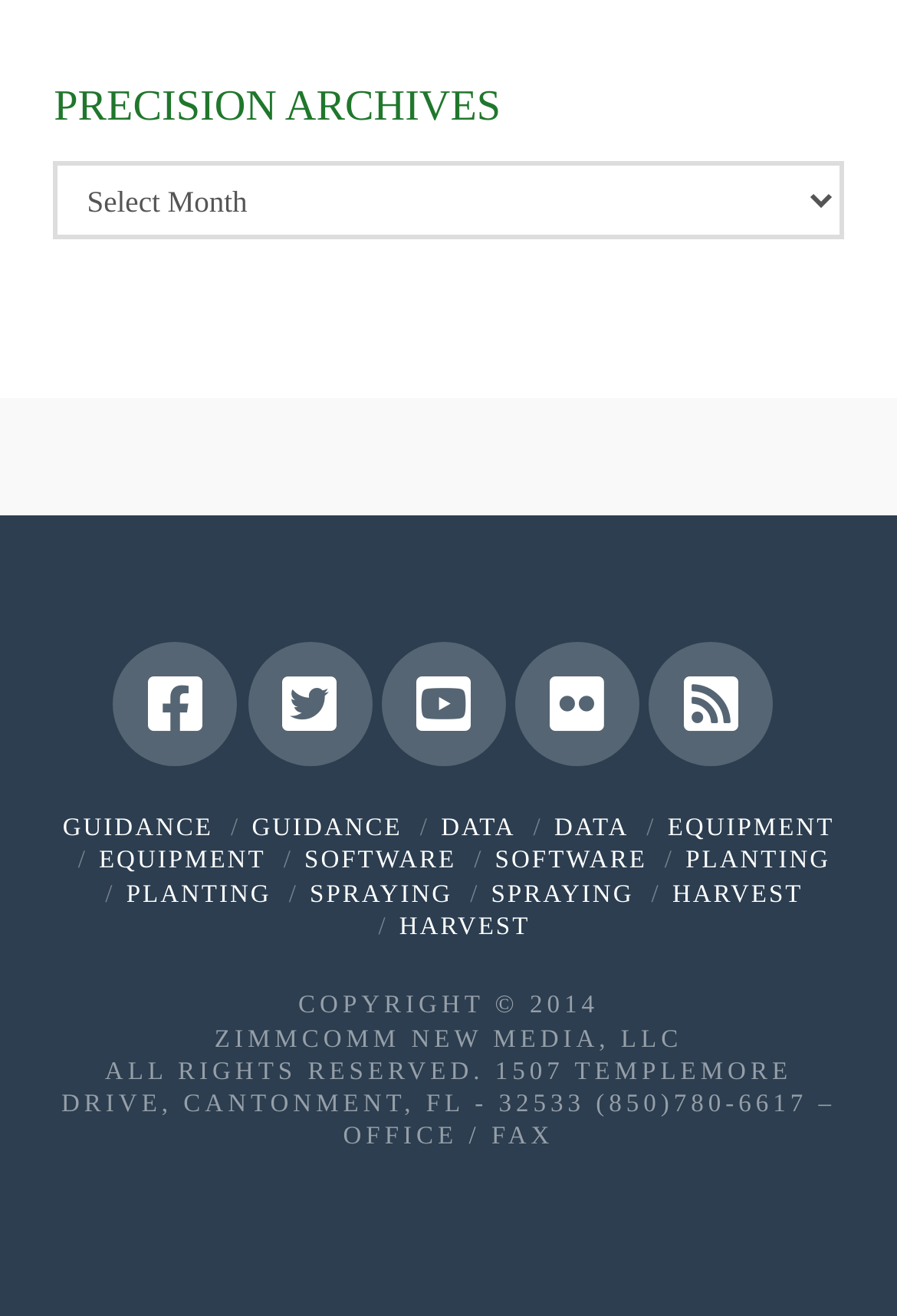Given the following UI element description: "Planting", find the bounding box coordinates in the webpage screenshot.

[0.141, 0.669, 0.302, 0.69]